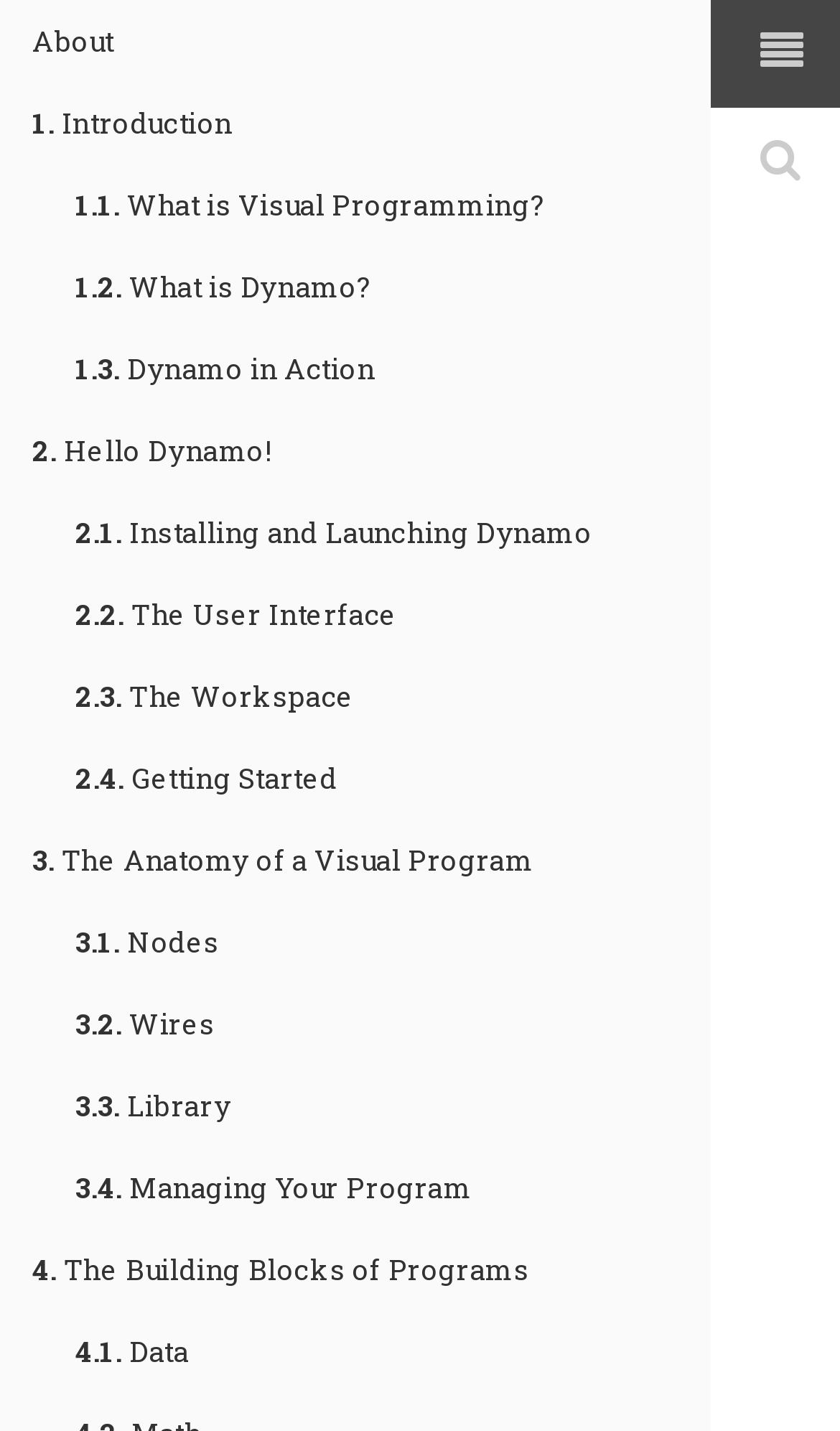What is the last subtopic in chapter 3?
Using the image, provide a concise answer in one word or a short phrase.

Managing Your Program